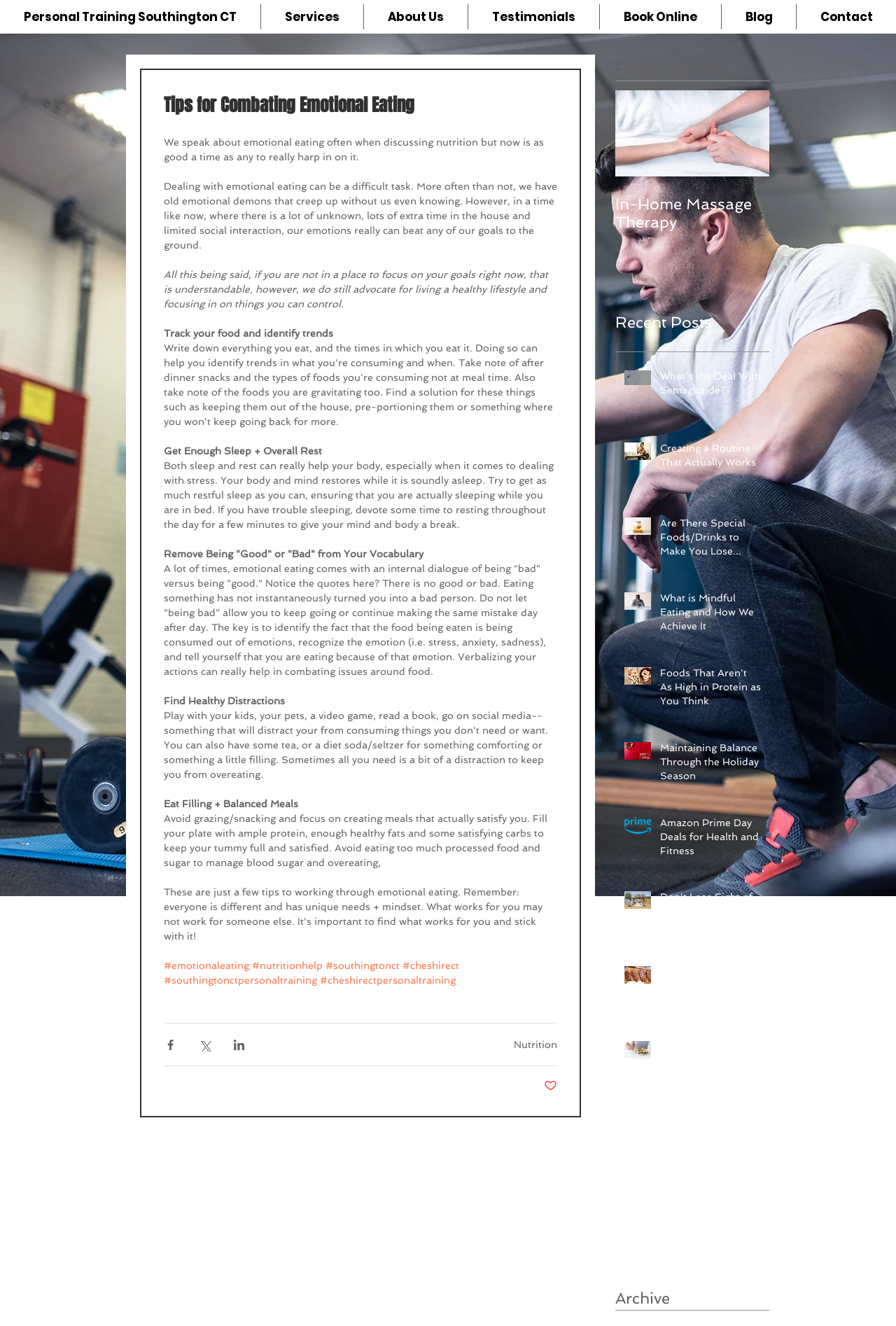Could you please study the image and provide a detailed answer to the question:
What is the purpose of the 'Share via Facebook' button?

The purpose of the 'Share via Facebook' button can be determined by its label and its position on the webpage, which suggests that it allows users to share the article on Facebook.